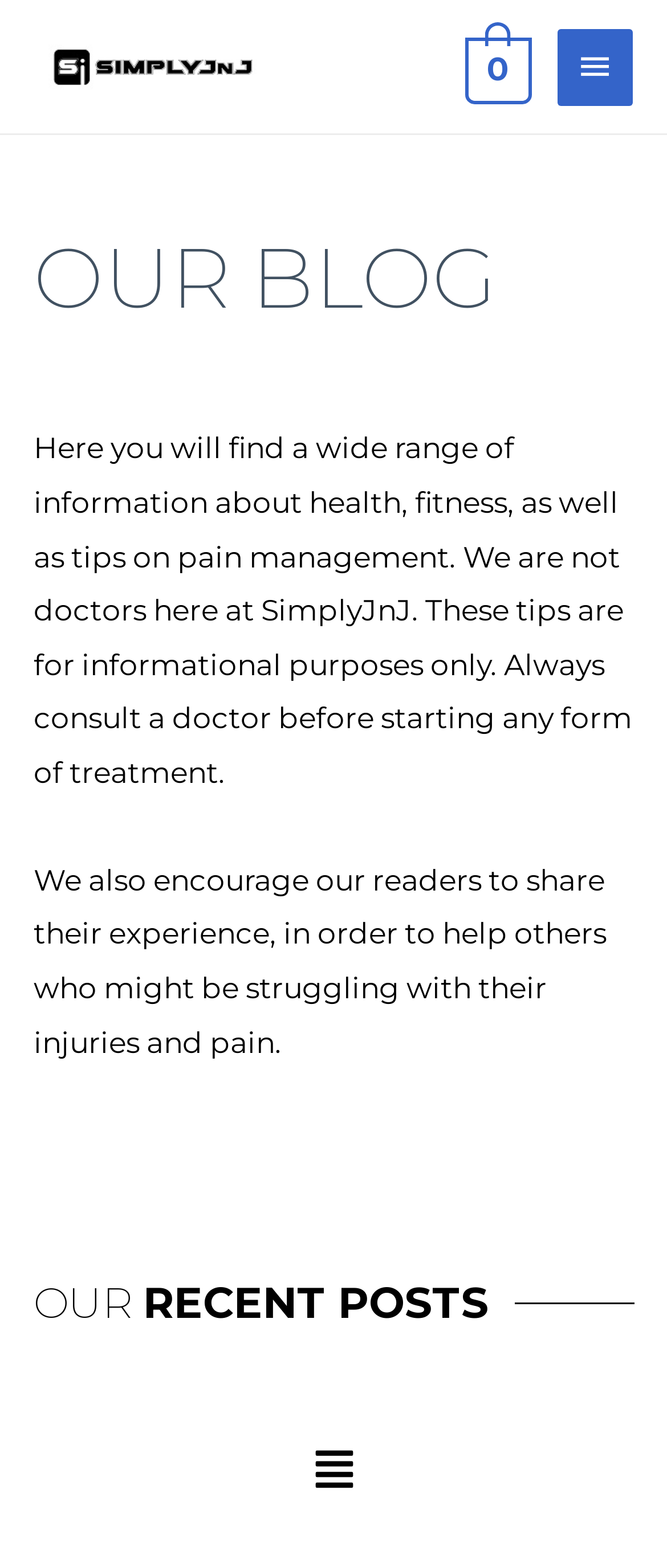Answer the question with a single word or phrase: 
What is the name of the blog?

SimplyJnJ